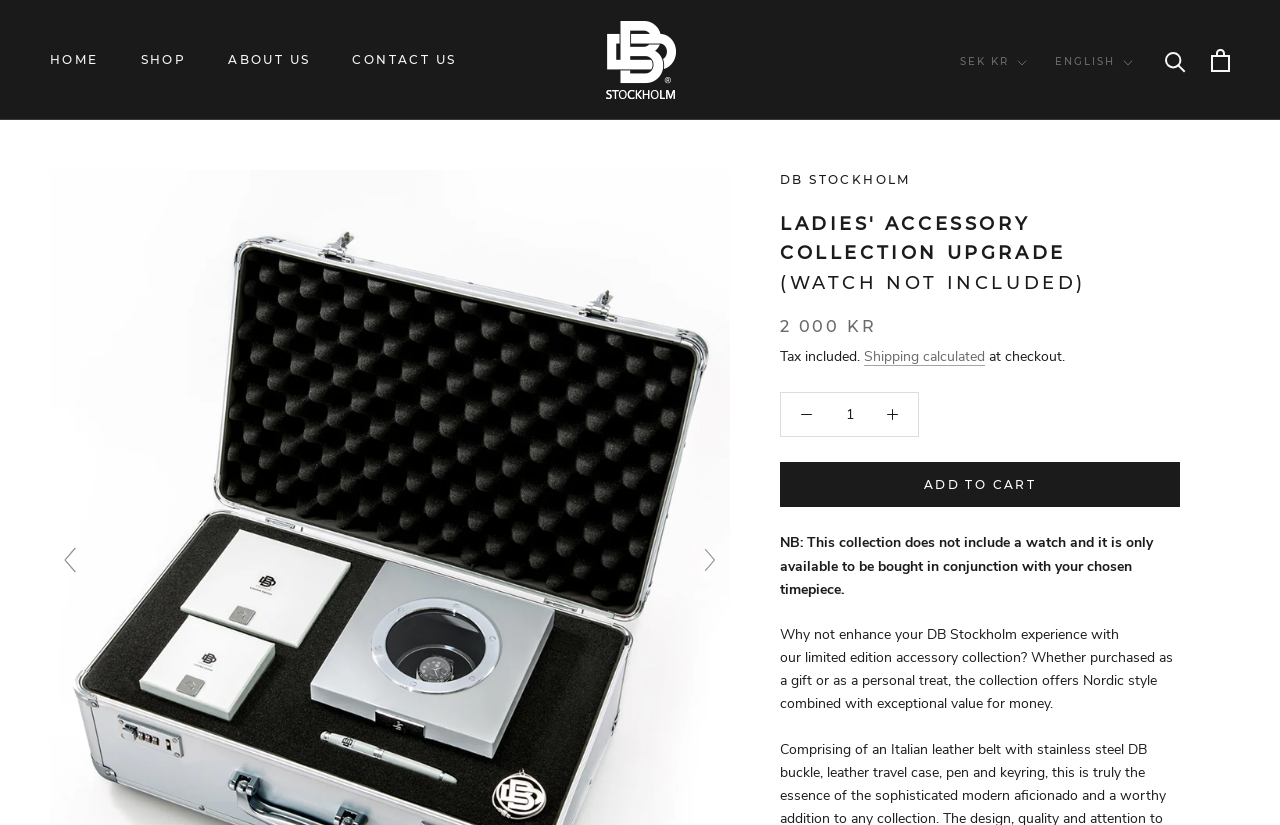Find and specify the bounding box coordinates that correspond to the clickable region for the instruction: "Click on the HOME link".

[0.039, 0.064, 0.077, 0.082]